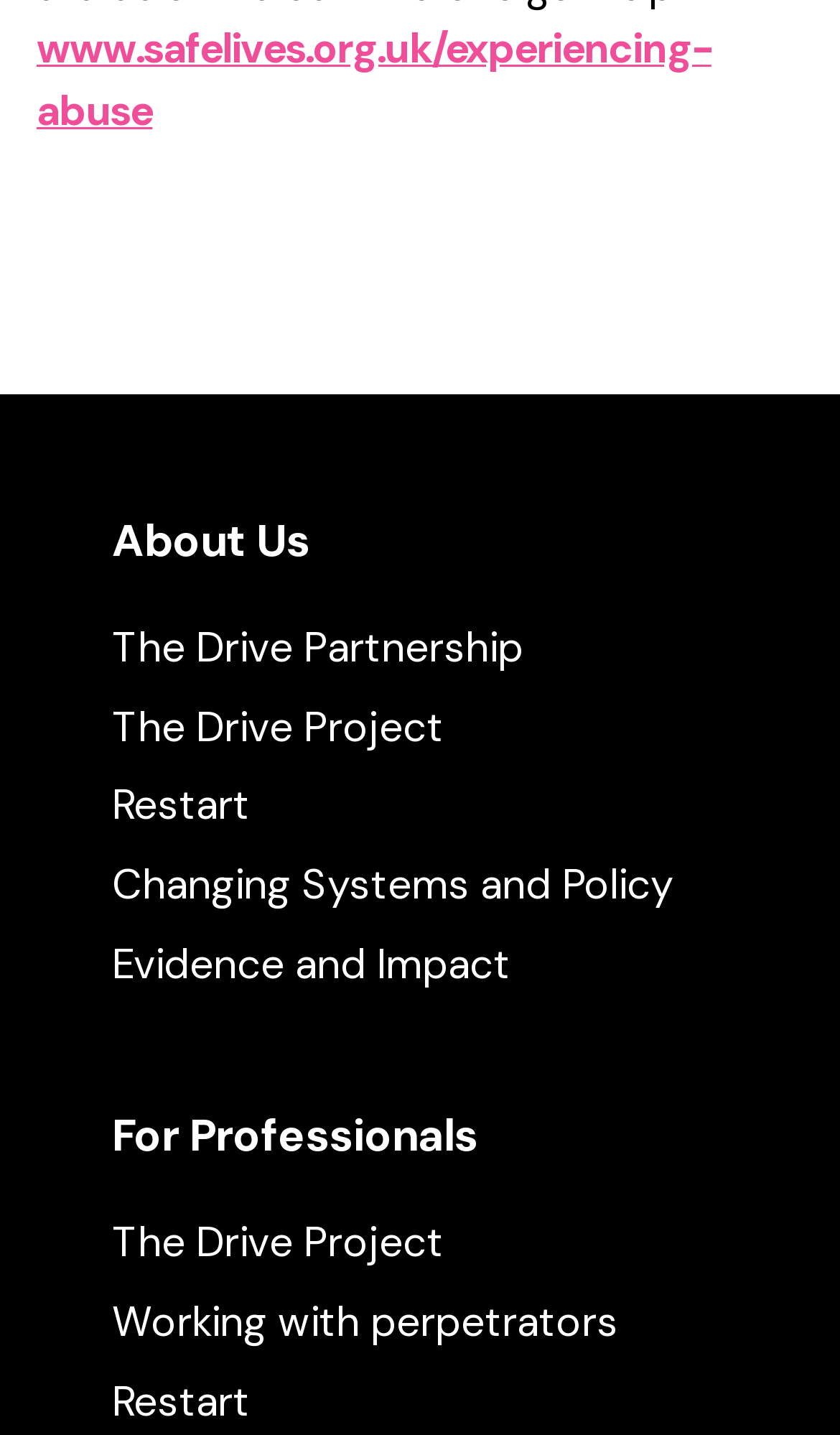Find the bounding box coordinates of the UI element according to this description: "Evidence and Impact".

[0.133, 0.652, 0.867, 0.695]